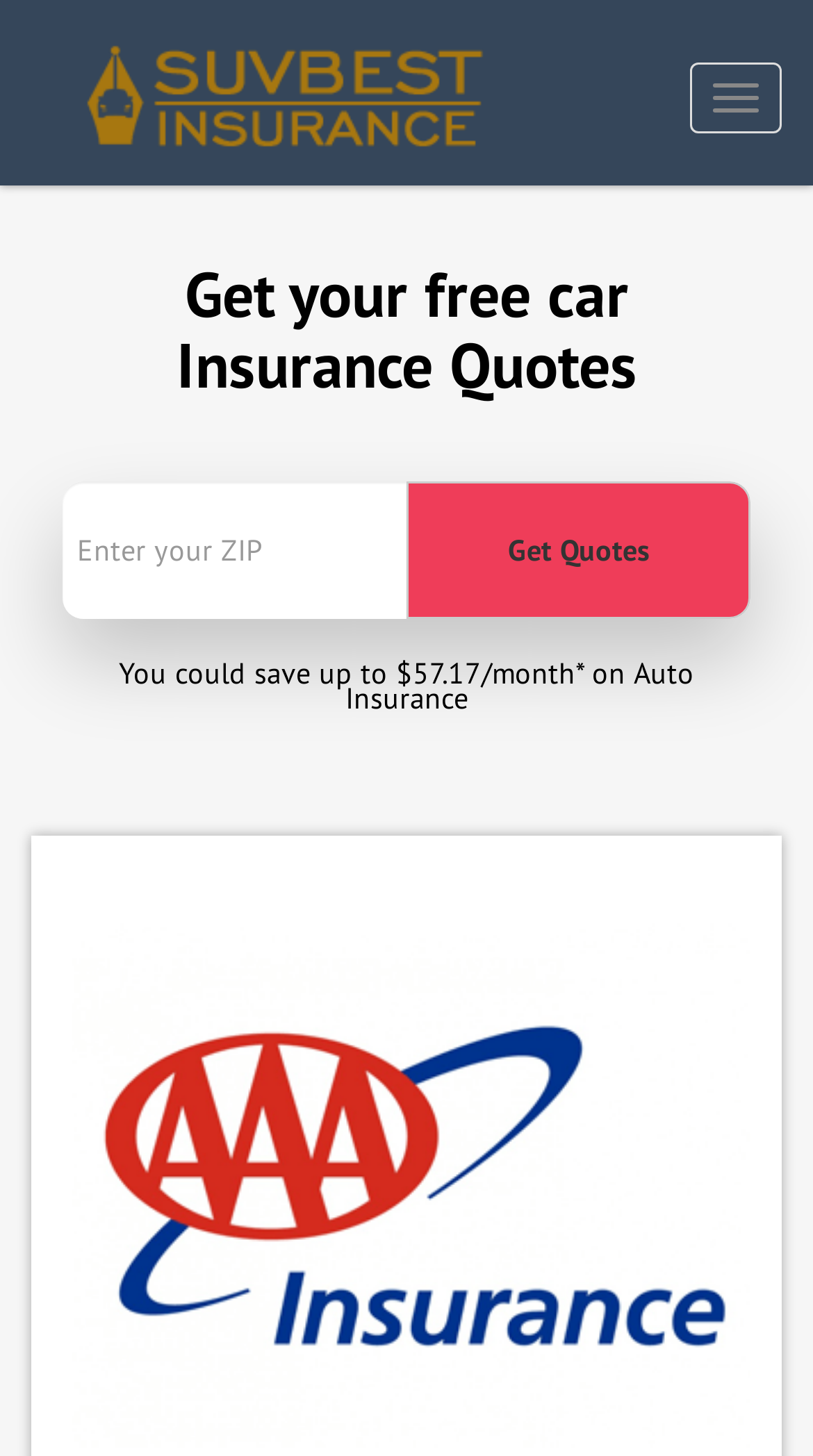From the element description: "Toggle navigation", extract the bounding box coordinates of the UI element. The coordinates should be expressed as four float numbers between 0 and 1, in the order [left, top, right, bottom].

[0.849, 0.043, 0.962, 0.092]